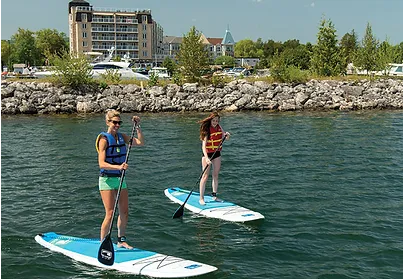Elaborate on the contents of the image in a comprehensive manner.

In this vibrant scene, two young women enjoy stand-up paddleboarding on a calm waterfront, showcasing an exhilarating summer activity. Both are wearing life jackets for safety, with one dressed in a blue top and green shorts, while the other sports a red and yellow-striped life vest paired with shorts. The backdrop features a picturesque view of a marina, with boats docked along a rocky shore, and lush trees providing a natural frame. This image captures the essence of relaxation and adventure at Lakeside Seafood & Grill, located on the waterfront in Collingwood, enhancing the resort experience with such engaging on-site activities.